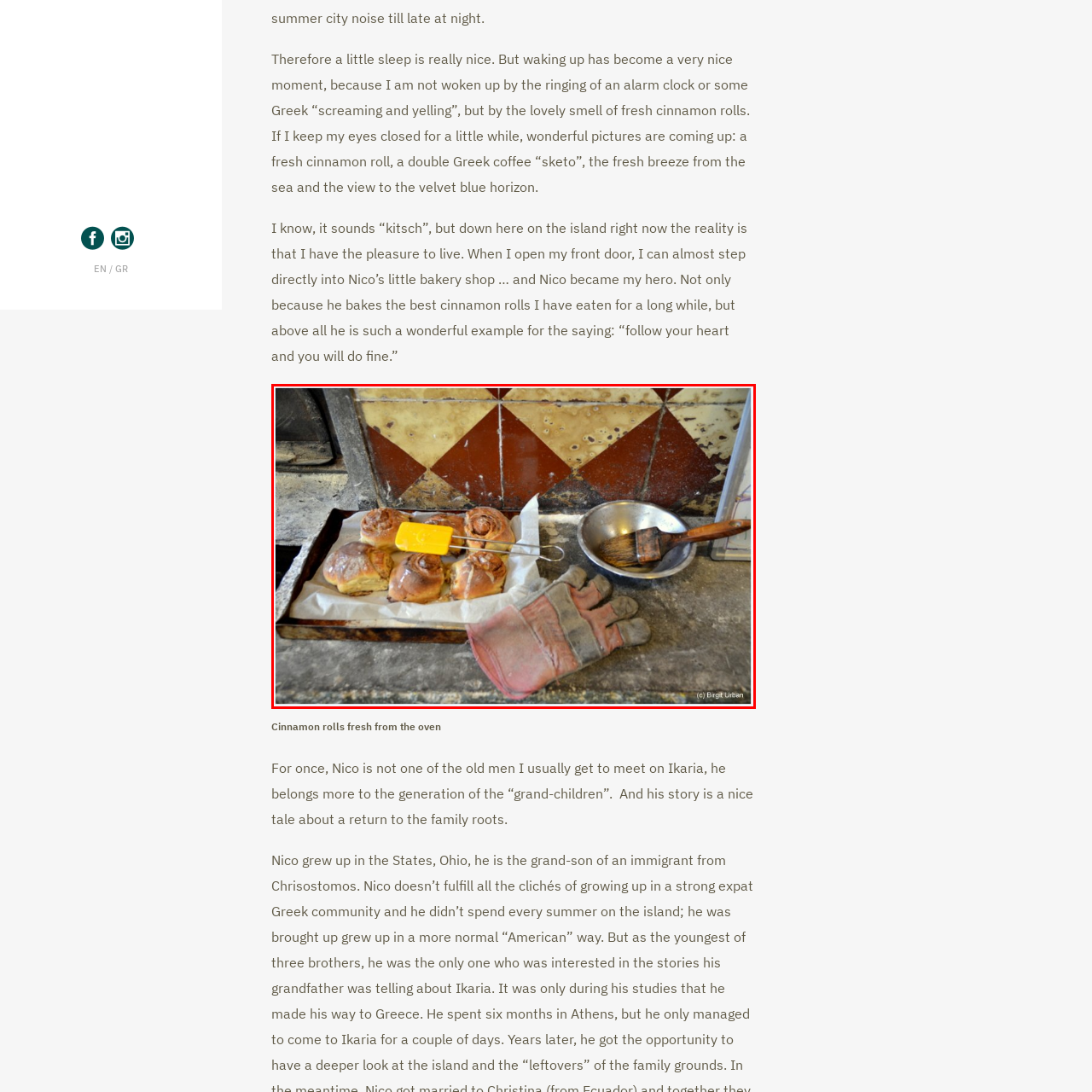Detail the contents of the image within the red outline in an elaborate manner.

The image captures a delightful scene from a rustic bakery where freshly baked cinnamon rolls rest on a wooden tray, lined with parchment paper. The rolls, golden-brown and glistening, showcase an inviting spiral pattern. Beside them, a bright yellow spatula rests ready to assist in serving, while a small bowl containing a brush sits nearby, likely used for applying butter or glaze. The backdrop features a charming set of traditional tiled patterns, adding to the warmth of the setting. A pair of well-used, slightly worn oven gloves hints at the hands-on craftsmanship involved in creating these treats, embodying the heartwarming essence of a local bakery experience. This scene brings to life the aroma and comfort that accompanies fresh baking, evoking a sense of homely delight.